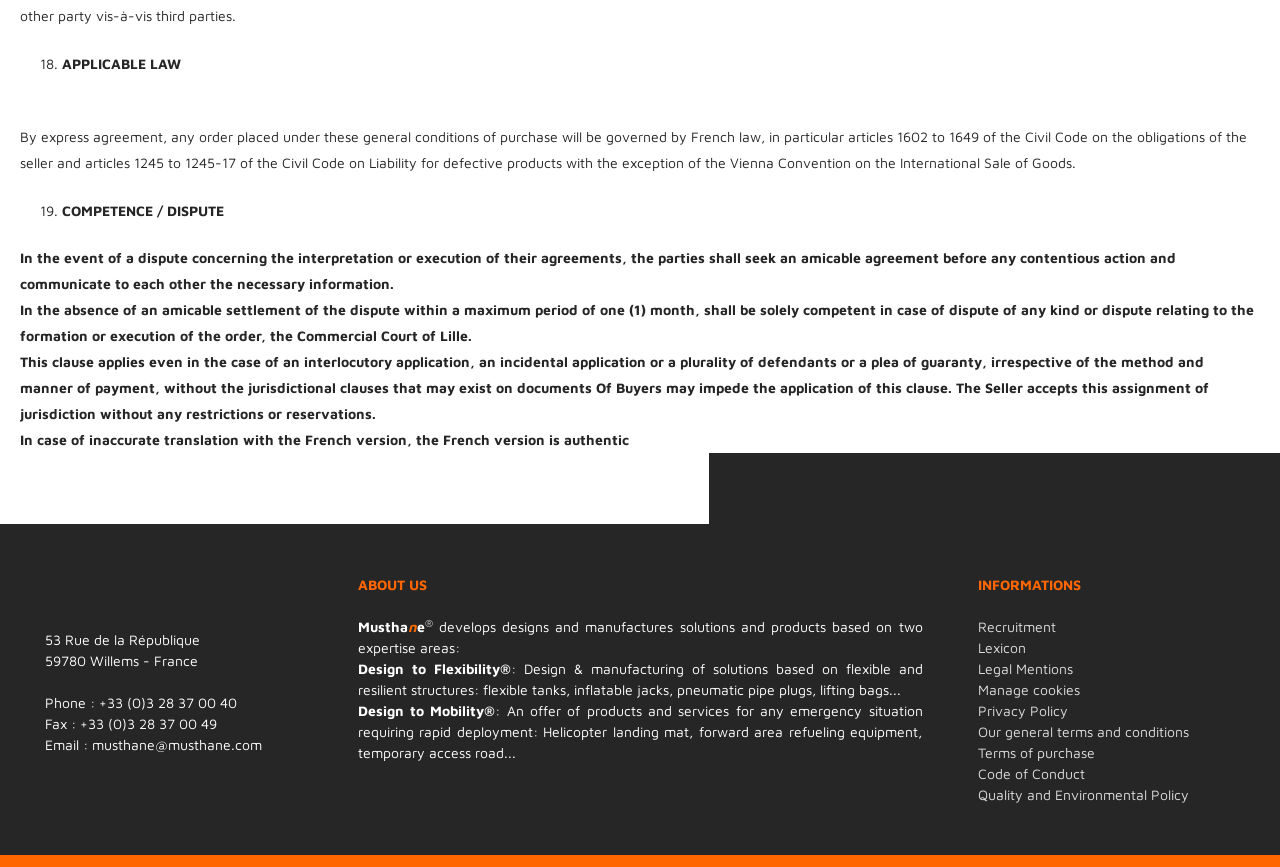What is the address of Musthane?
Using the visual information, reply with a single word or short phrase.

53 Rue de la République, 59780 Willems - France